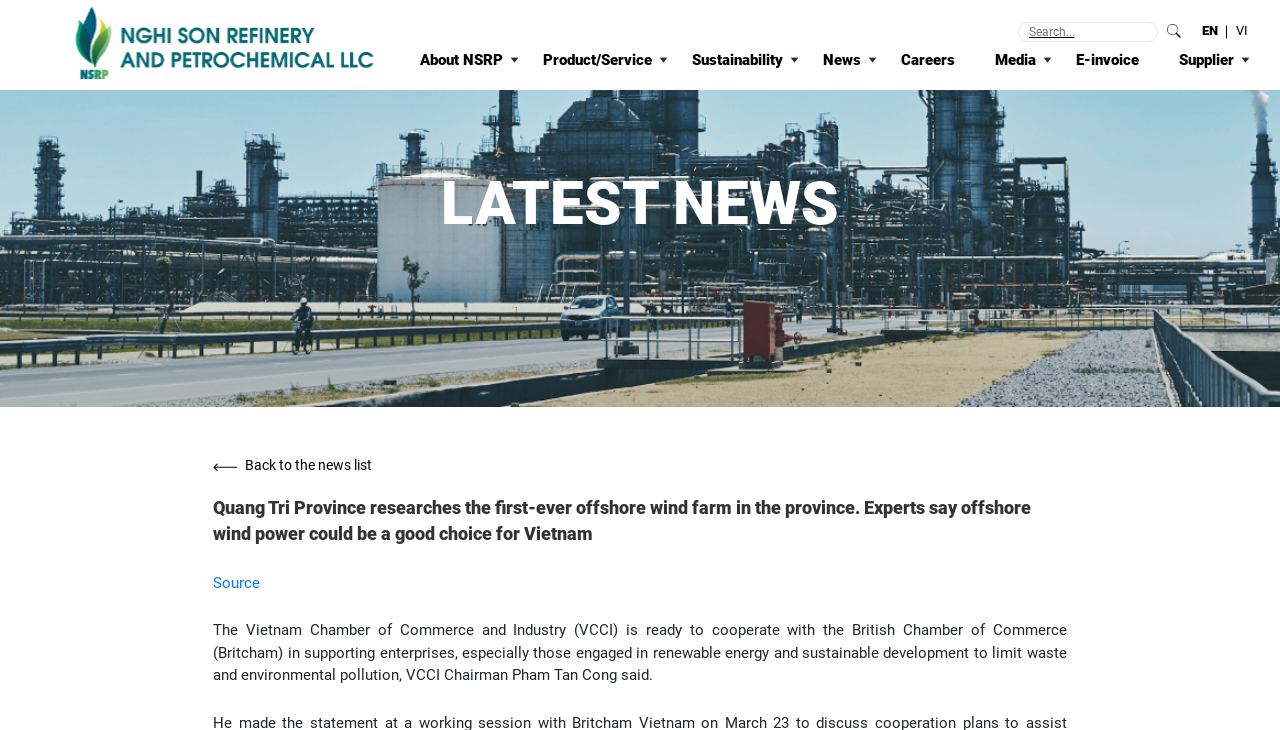Please identify the coordinates of the bounding box for the clickable region that will accomplish this instruction: "Search for something".

[0.795, 0.029, 0.904, 0.057]